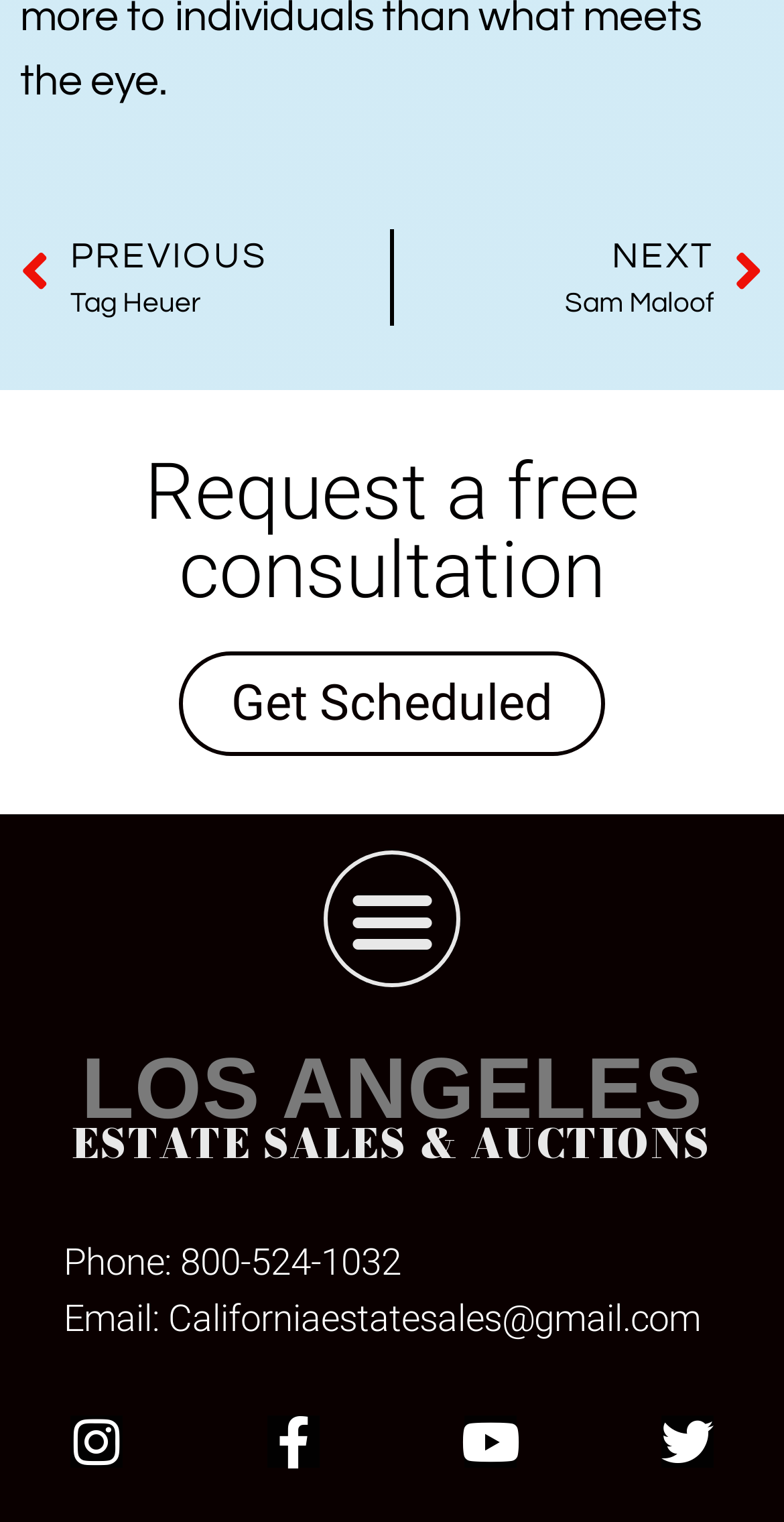Locate the bounding box coordinates of the clickable element to fulfill the following instruction: "Toggle the menu". Provide the coordinates as four float numbers between 0 and 1 in the format [left, top, right, bottom].

[0.412, 0.558, 0.588, 0.649]